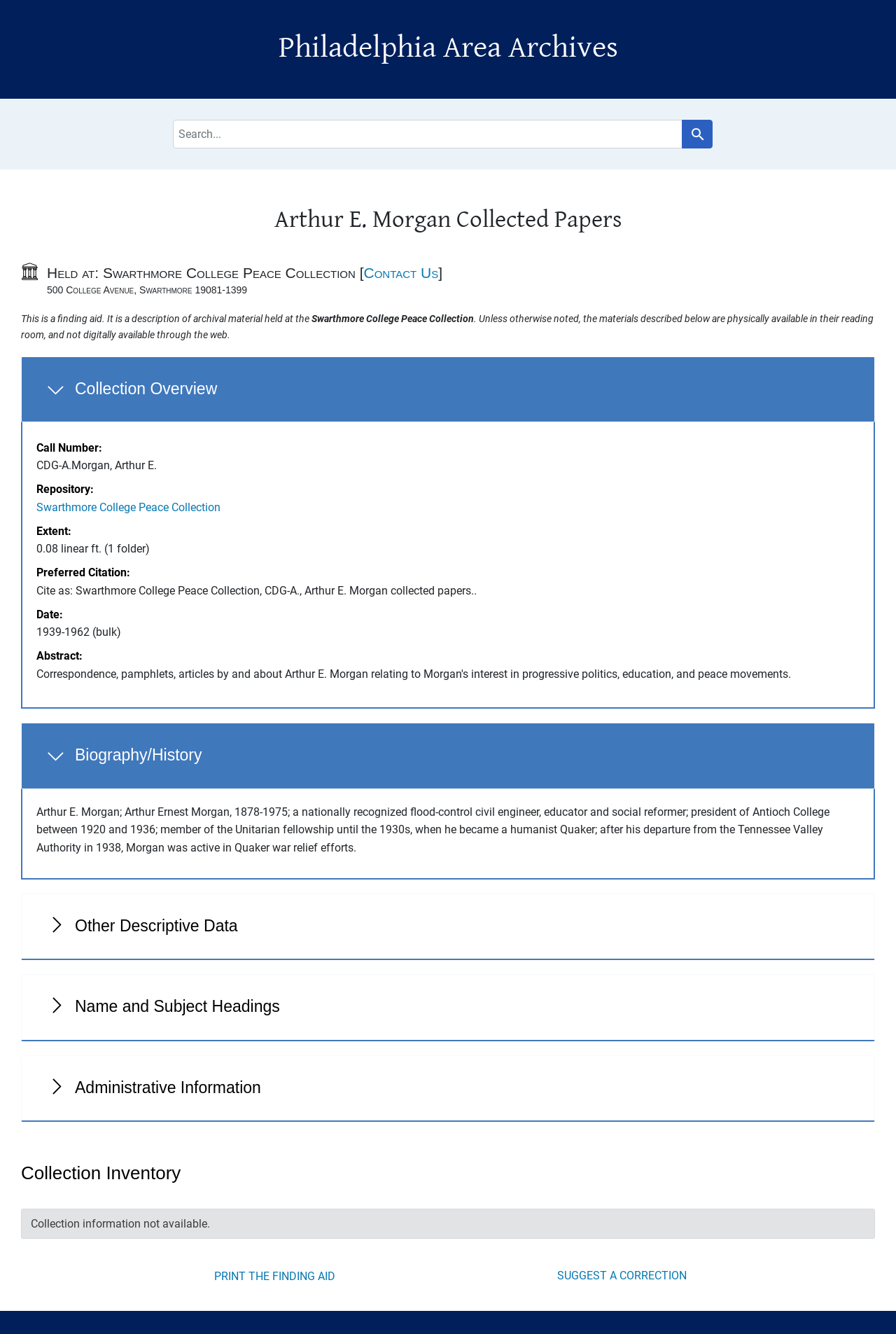Based on the element description parent_node: Email name="form_fields[email]" placeholder="Email", identify the bounding box coordinates for the UI element. The coordinates should be in the format (top-left x, top-left y, bottom-right x, bottom-right y) and within the 0 to 1 range.

None